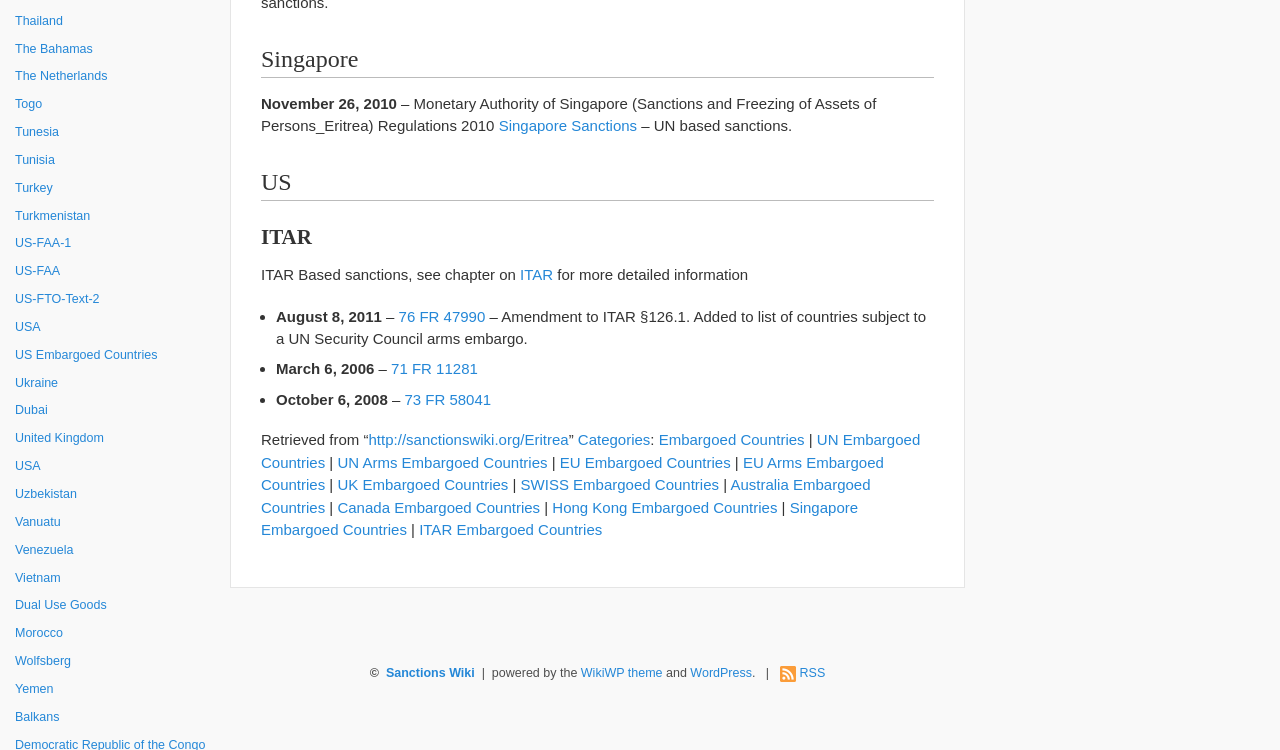How many links are there under the heading 'Singapore'?
From the screenshot, provide a brief answer in one word or phrase.

2